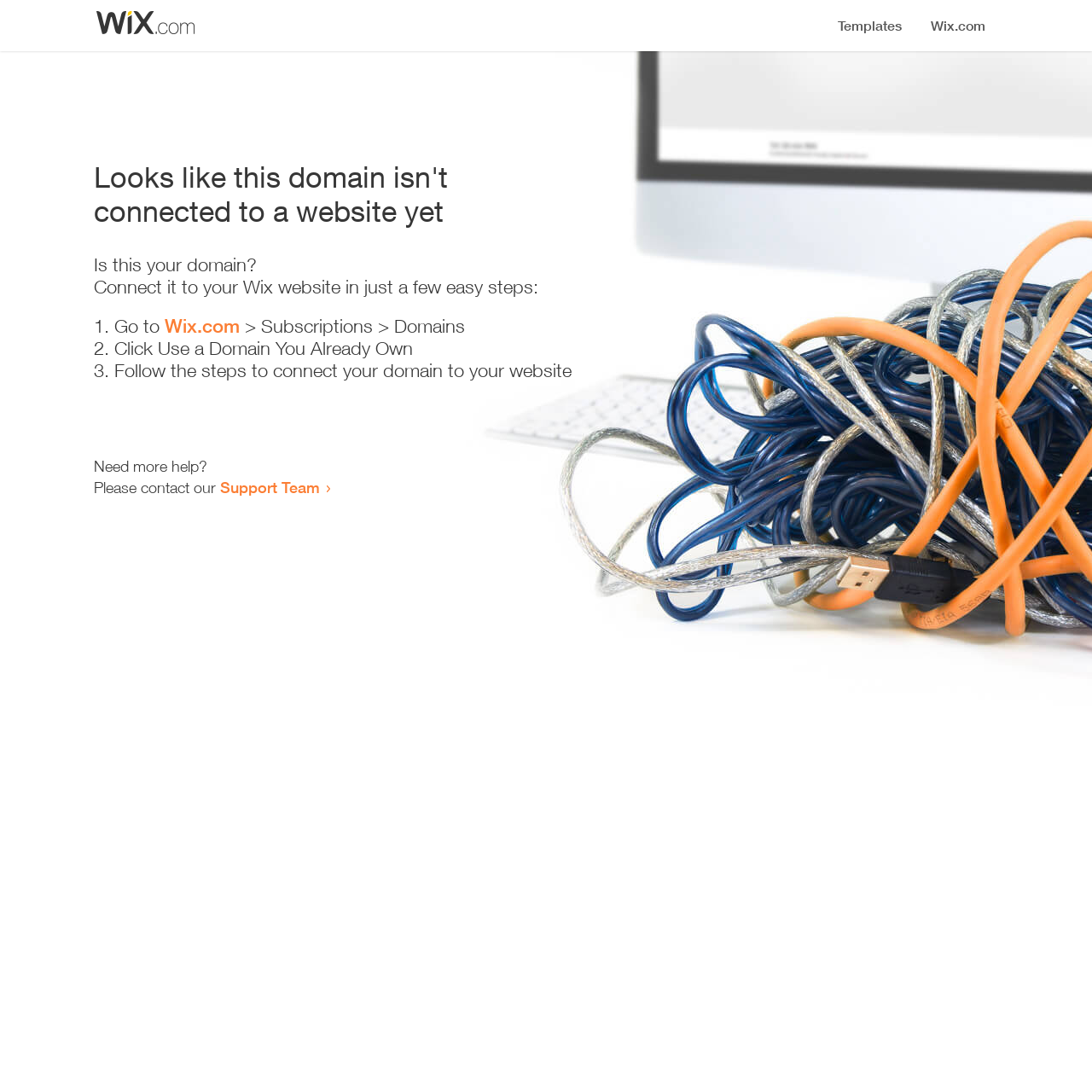Could you identify the text that serves as the heading for this webpage?

Looks like this domain isn't
connected to a website yet